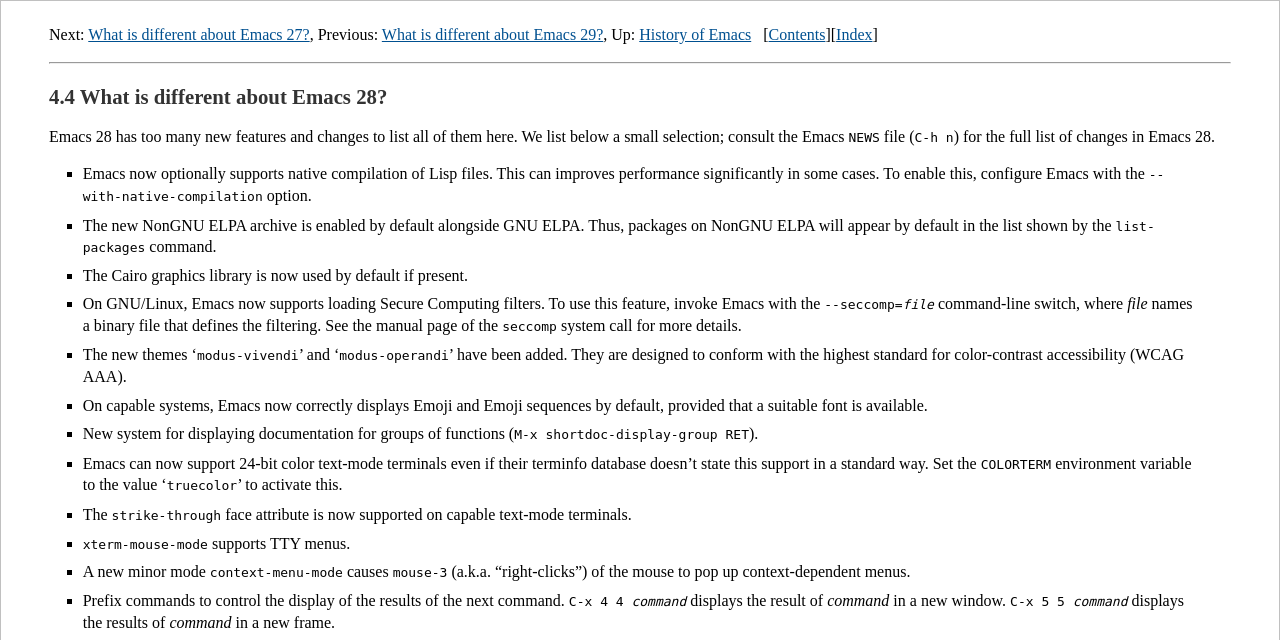Explain in detail what is displayed on the webpage.

This webpage is about the new features and changes in Emacs 28. At the top, there are navigation links to move to the next, previous, up, and contents pages. Below these links, there is a horizontal separator line. 

The main content of the page is divided into sections, each with a heading and a list of bullet points. The first section is titled "4.4 What is different about Emacs 28?" and it explains that Emacs 28 has many new features and changes, and lists a few of them. 

The bullet points are marked with a list marker "■" and each point describes a new feature or change, such as native compilation of Lisp files, the new NonGNU ELPA archive, the use of the Cairo graphics library, and support for loading Secure Computing filters. 

There are also descriptions of new themes, Emoji display, a new system for displaying documentation, and support for 24-bit color text-mode terminals. Additionally, there are mentions of new minor modes, such as context-menu-mode, and prefix commands to control the display of results.

The text is organized in a clear and concise manner, with each section and bullet point building on the previous one to provide a comprehensive overview of the new features and changes in Emacs 28.